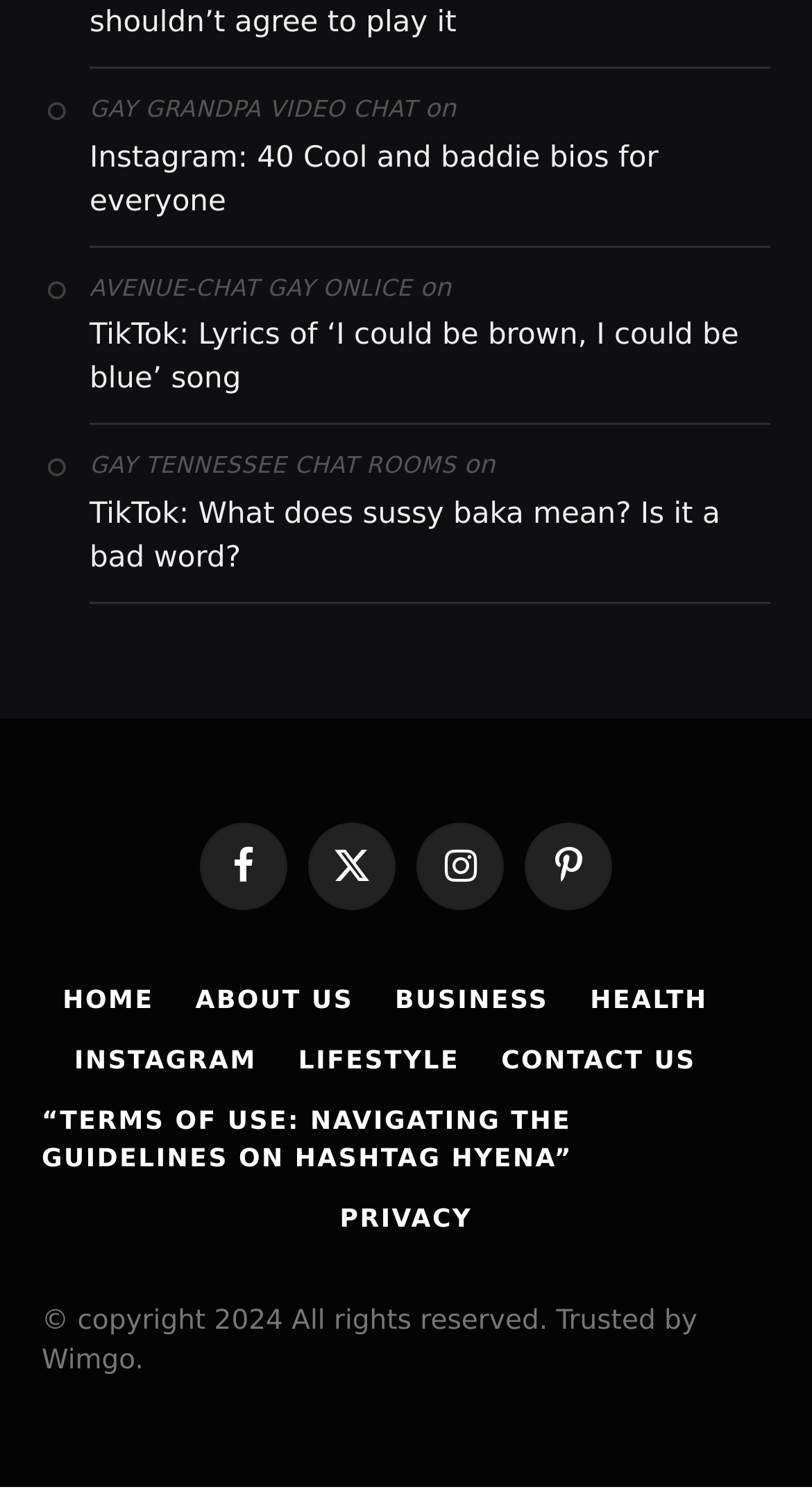Please identify the bounding box coordinates of where to click in order to follow the instruction: "Contact through WhatsApp".

None